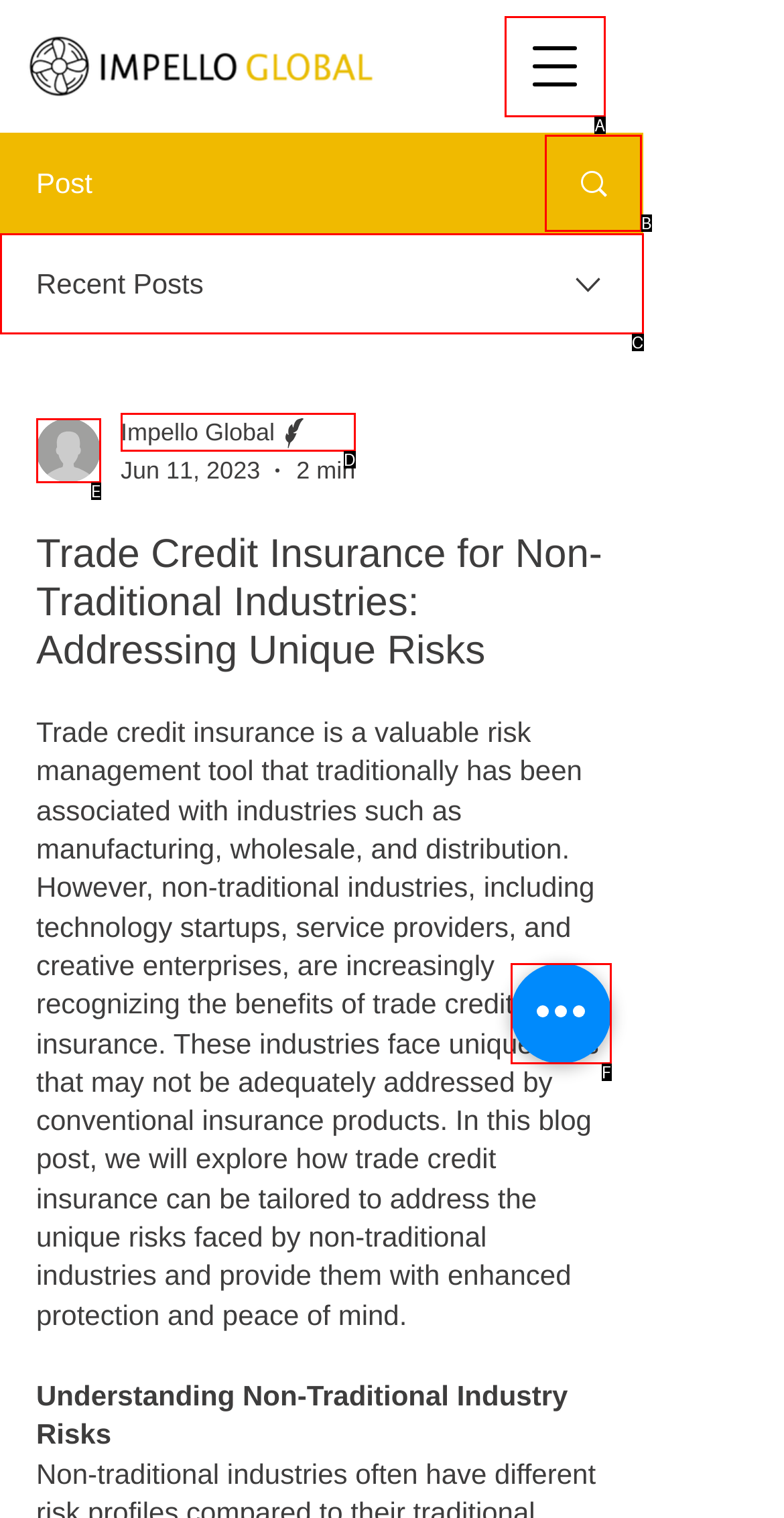Identify which option matches the following description: Search
Answer by giving the letter of the correct option directly.

B